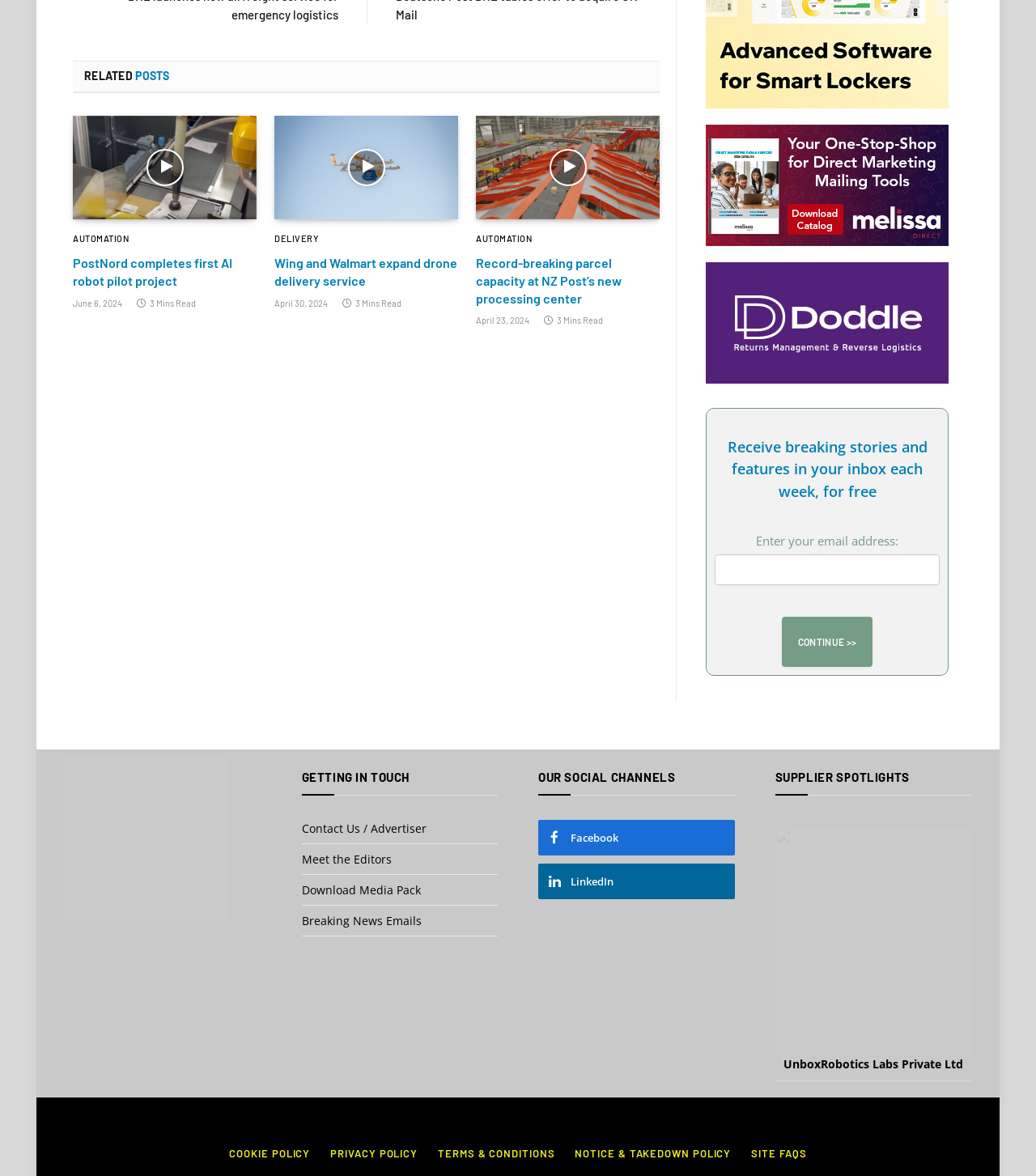Please determine the bounding box coordinates of the element's region to click for the following instruction: "Check out Wing and Walmart expand drone delivery service".

[0.265, 0.098, 0.442, 0.186]